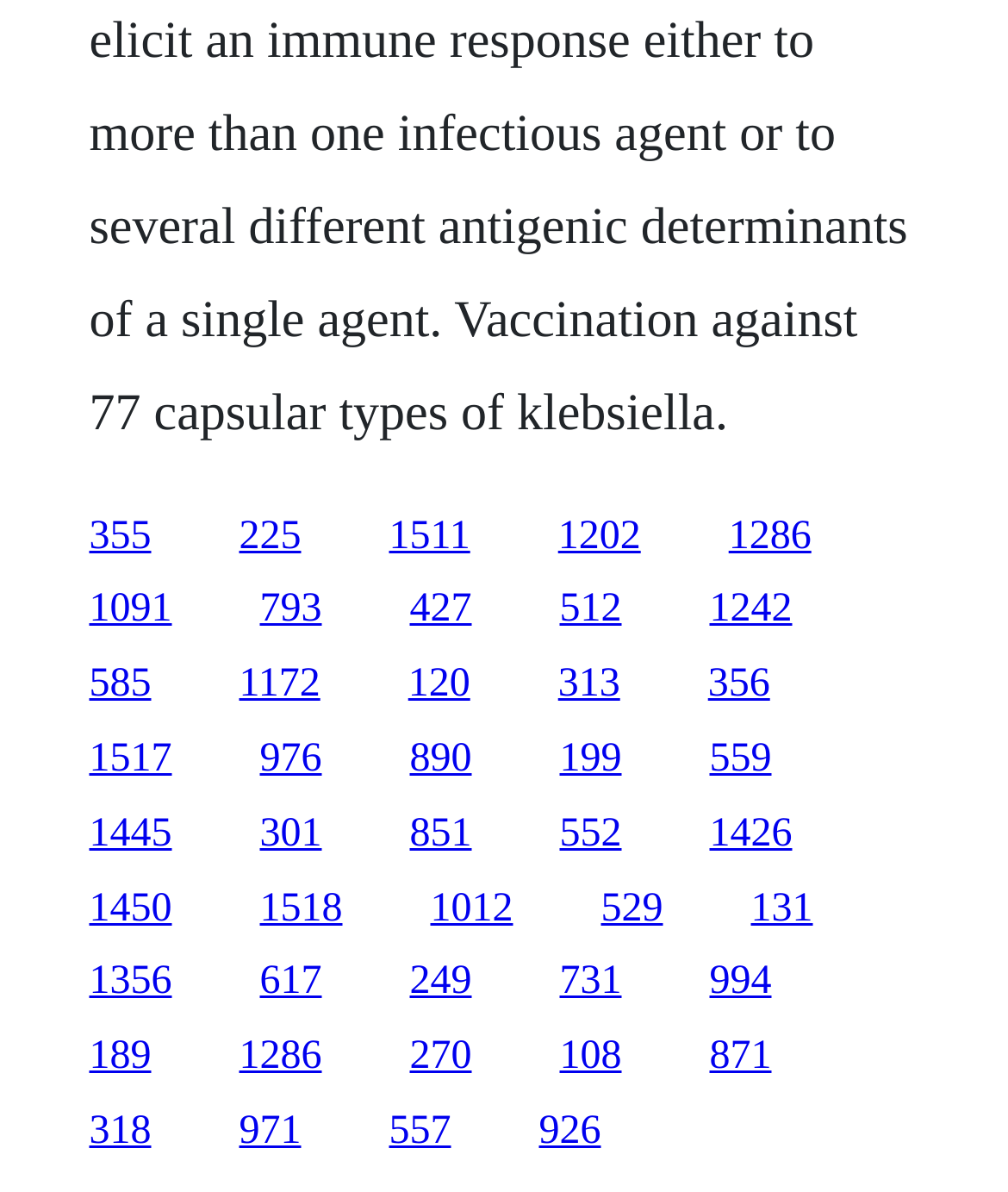What is the horizontal position of the link '1286'? Observe the screenshot and provide a one-word or short phrase answer.

Center